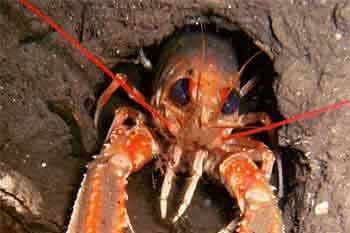Respond concisely with one word or phrase to the following query:
What is the environment in which the prawn lives?

underwater